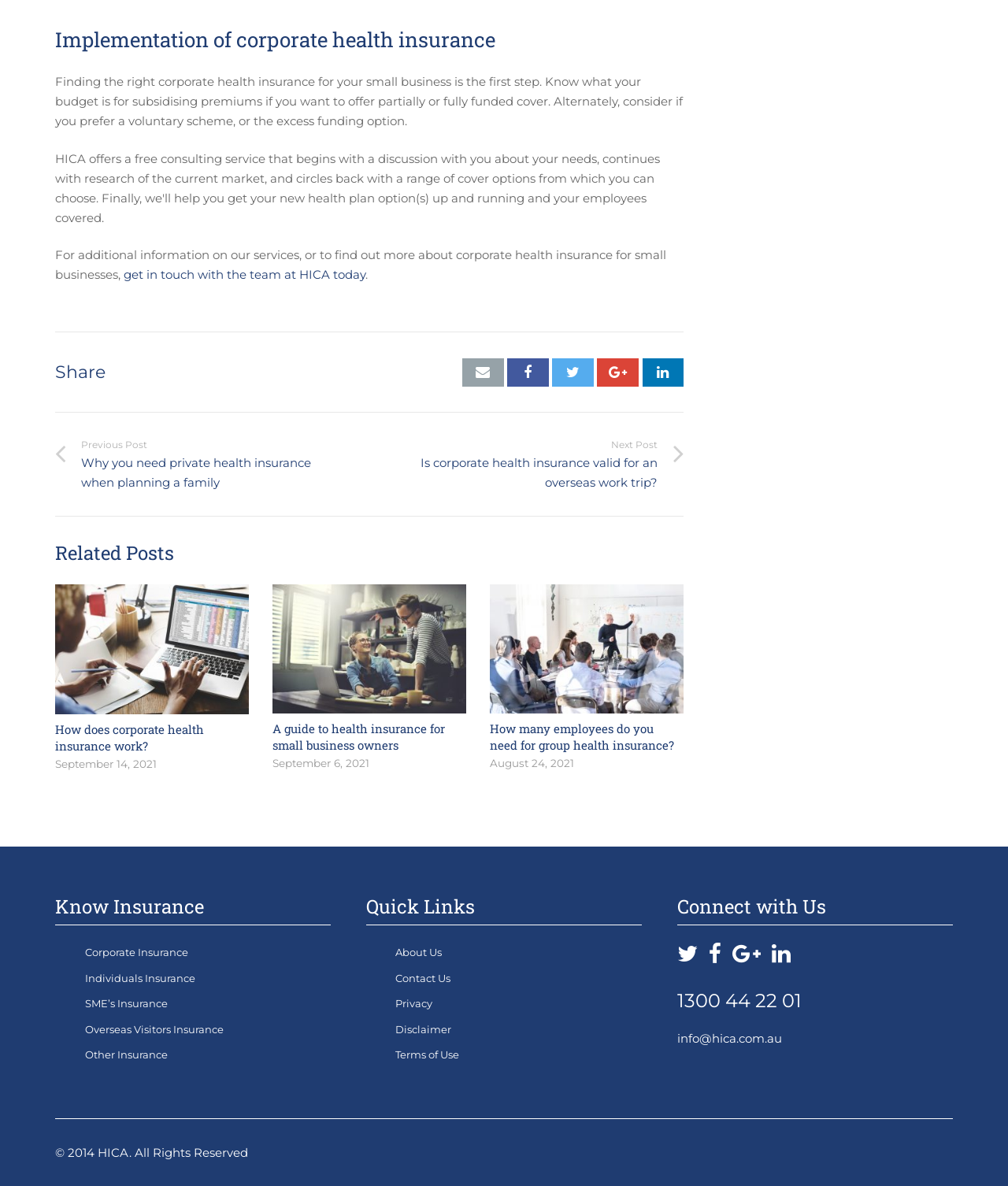Please predict the bounding box coordinates of the element's region where a click is necessary to complete the following instruction: "View next post". The coordinates should be represented by four float numbers between 0 and 1, i.e., [left, top, right, bottom].

[0.366, 0.368, 0.678, 0.415]